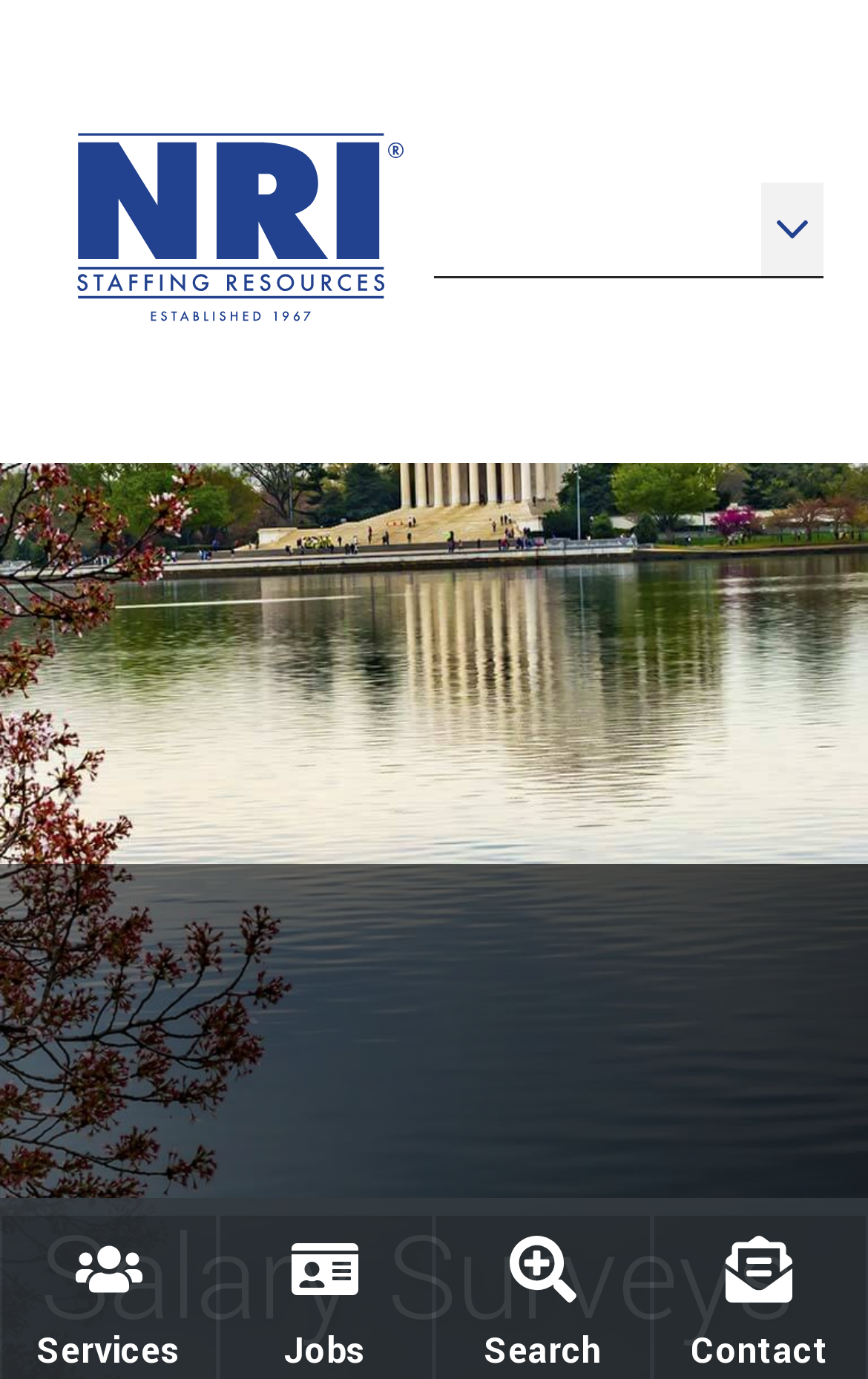Please answer the following question using a single word or phrase: What is the main purpose of NRI Staffing Resources?

Salary Surveys